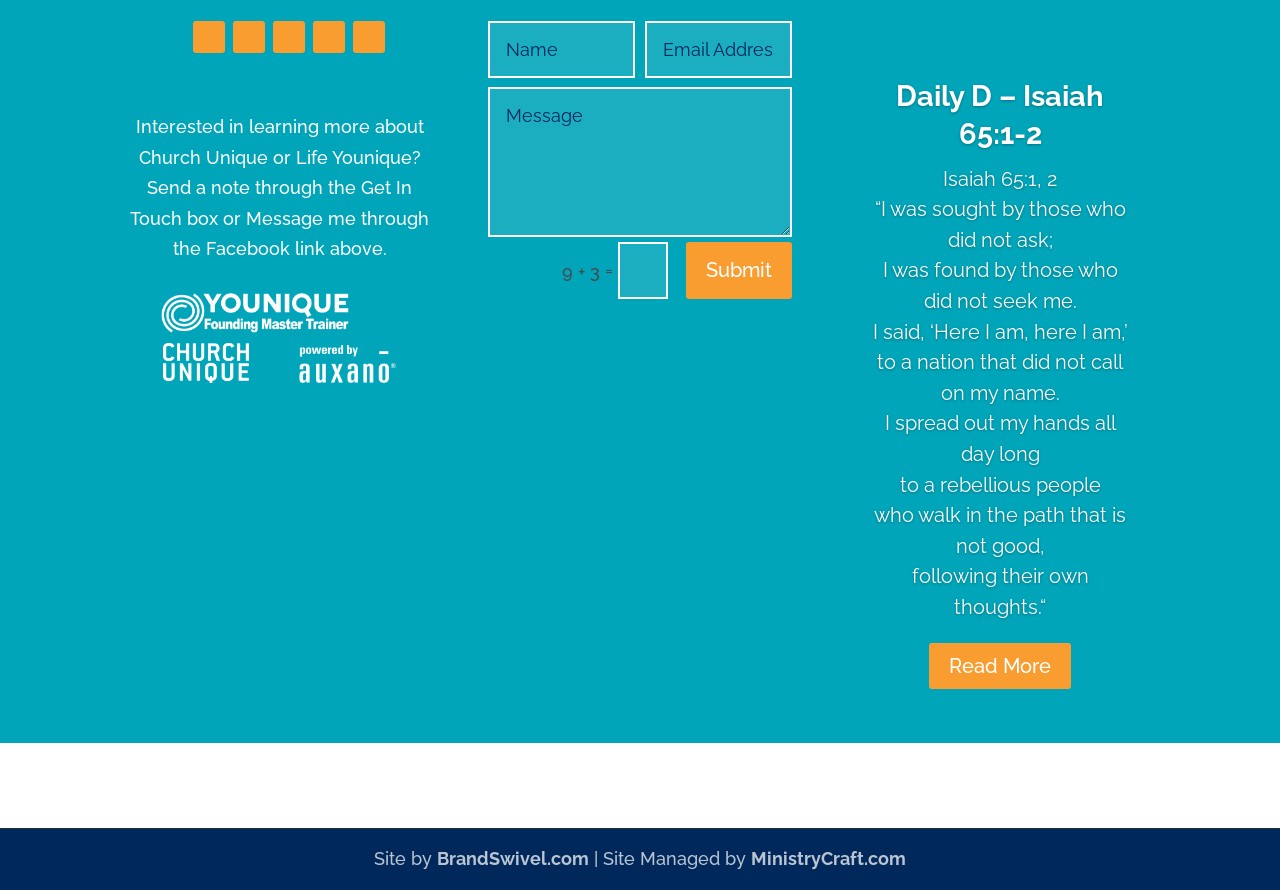Predict the bounding box coordinates of the area that should be clicked to accomplish the following instruction: "Click the Facebook link". The bounding box coordinates should consist of four float numbers between 0 and 1, i.e., [left, top, right, bottom].

[0.276, 0.023, 0.301, 0.059]